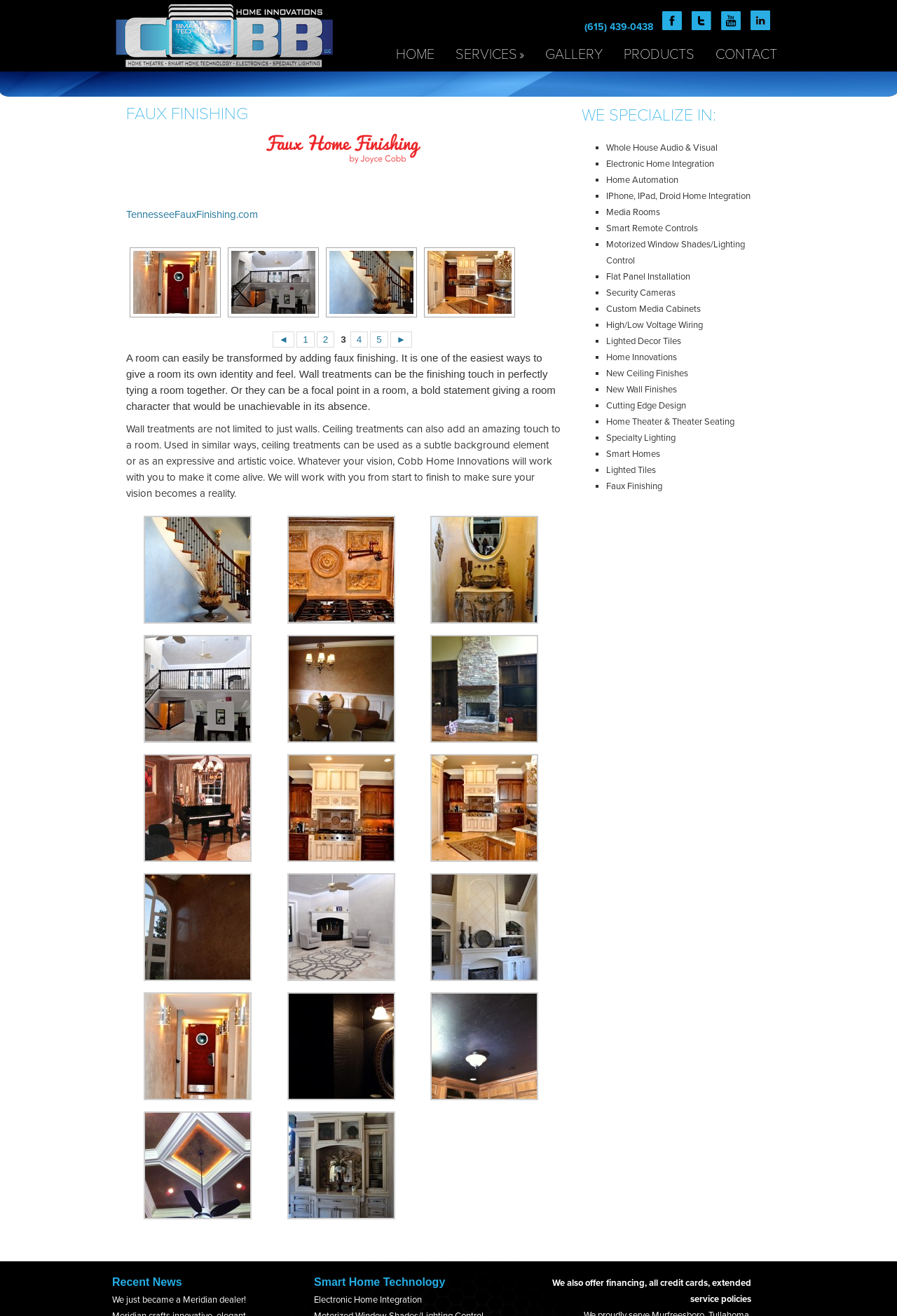Please provide a one-word or short phrase answer to the question:
What is the navigation menu item after 'HOME'?

SERVICES »